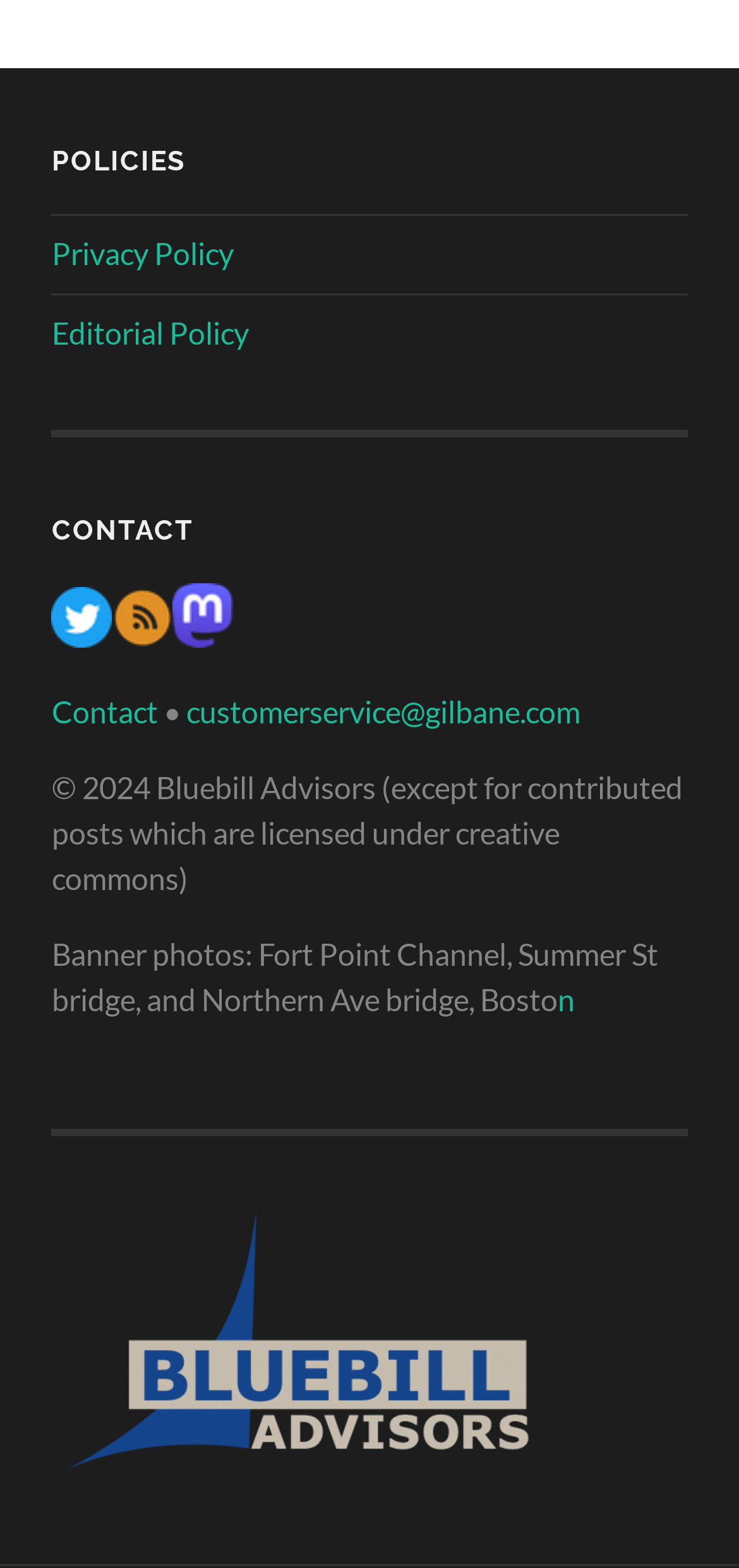How many links are under the 'POLICIES' heading?
Examine the image and provide an in-depth answer to the question.

Under the 'POLICIES' heading, I counted two links: 'Privacy Policy' and 'Editorial Policy', which are likely related to the website's policies.